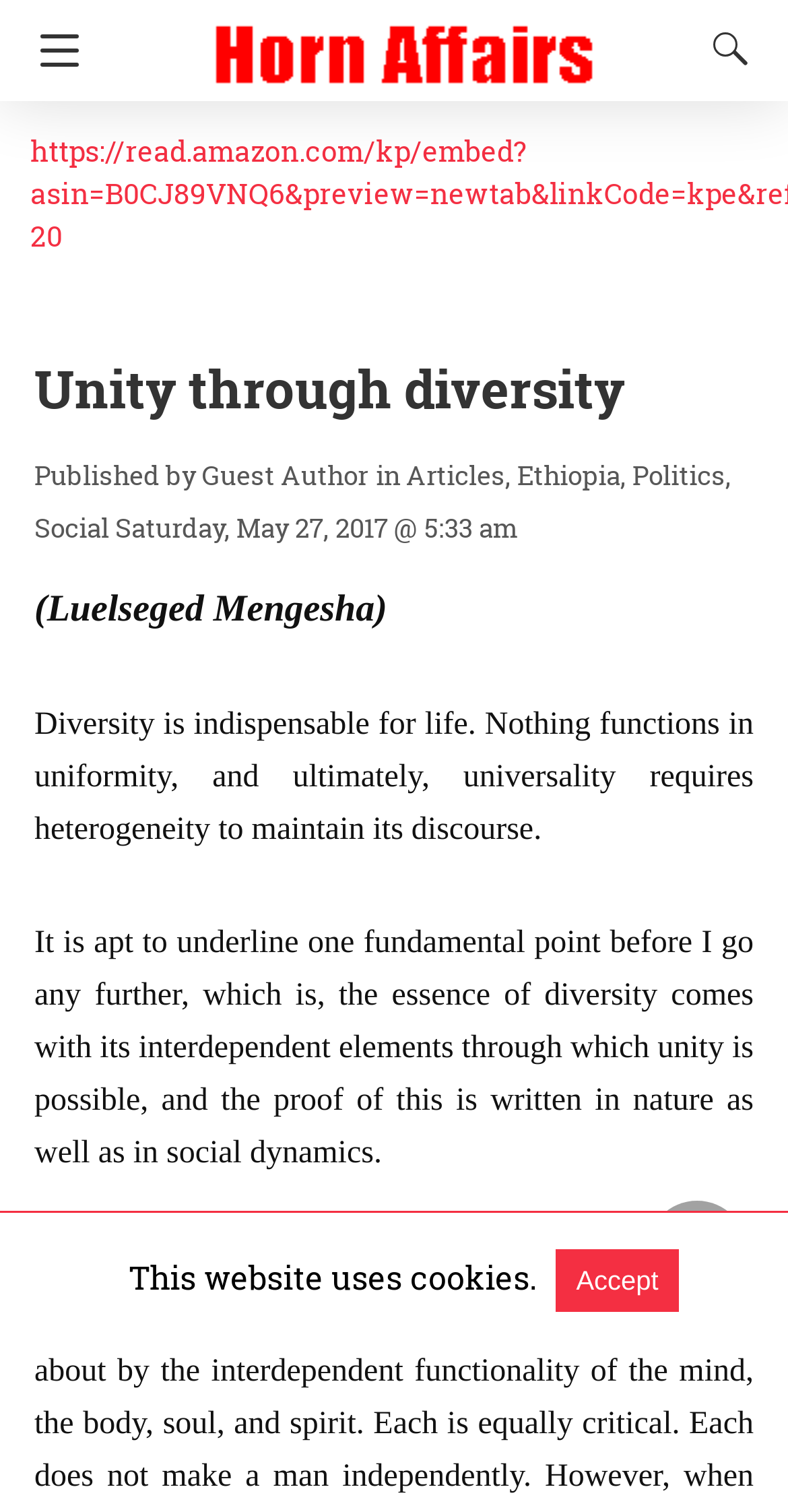What is the website's name?
Using the information presented in the image, please offer a detailed response to the question.

The website's name is mentioned in the text as 'hornaffairs amp' which is located at the top of the webpage, and also as a link 'hornaffairs amp'.